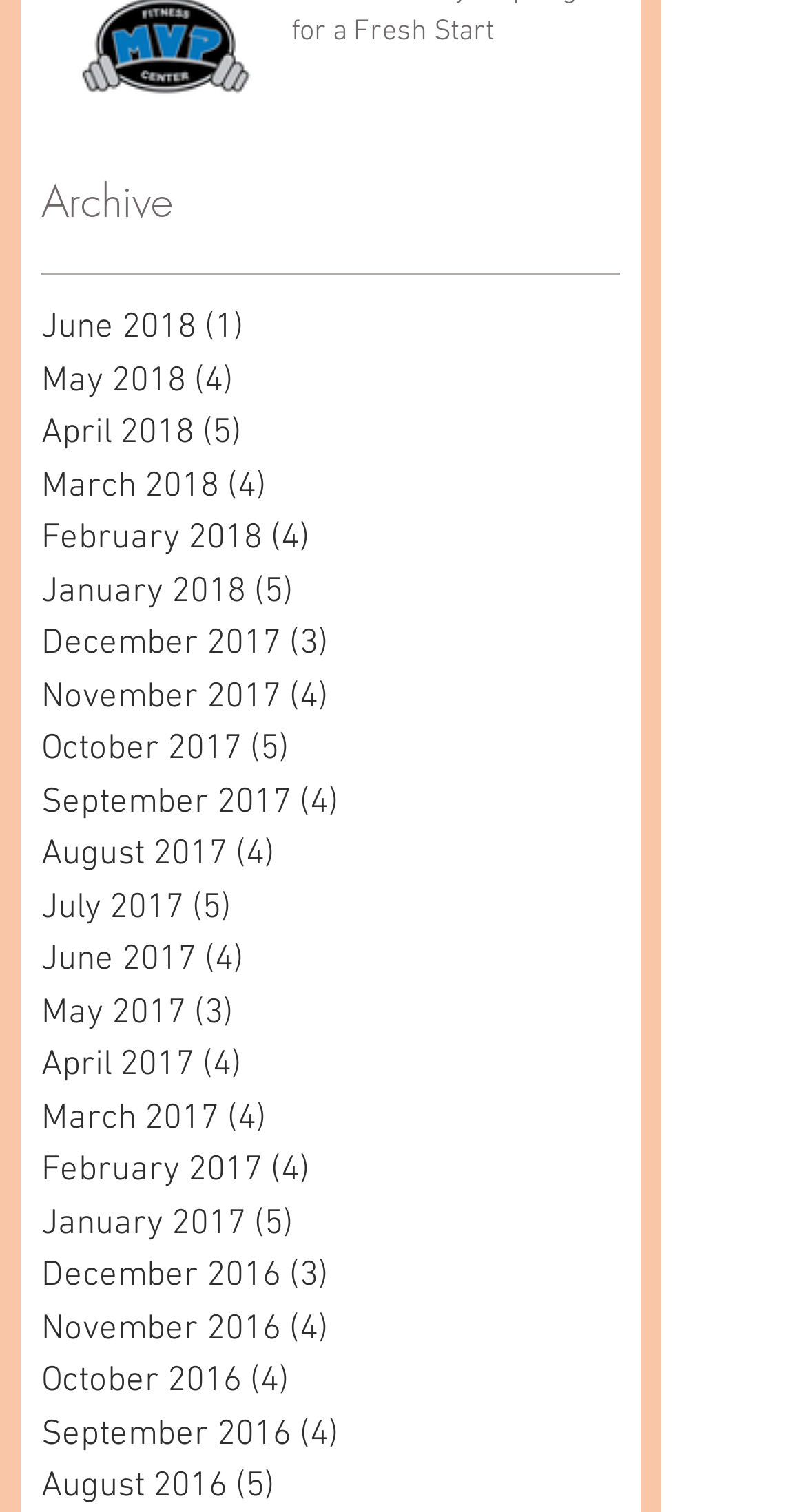What is the pattern of the links on the webpage?
Answer the question with as much detail as you can, using the image as a reference.

The webpage has a series of links, each representing a month from 2018 to 2016, with the number of posts in that month. The links are arranged in a chronological order, with the most recent month at the top and the earliest month at the bottom.